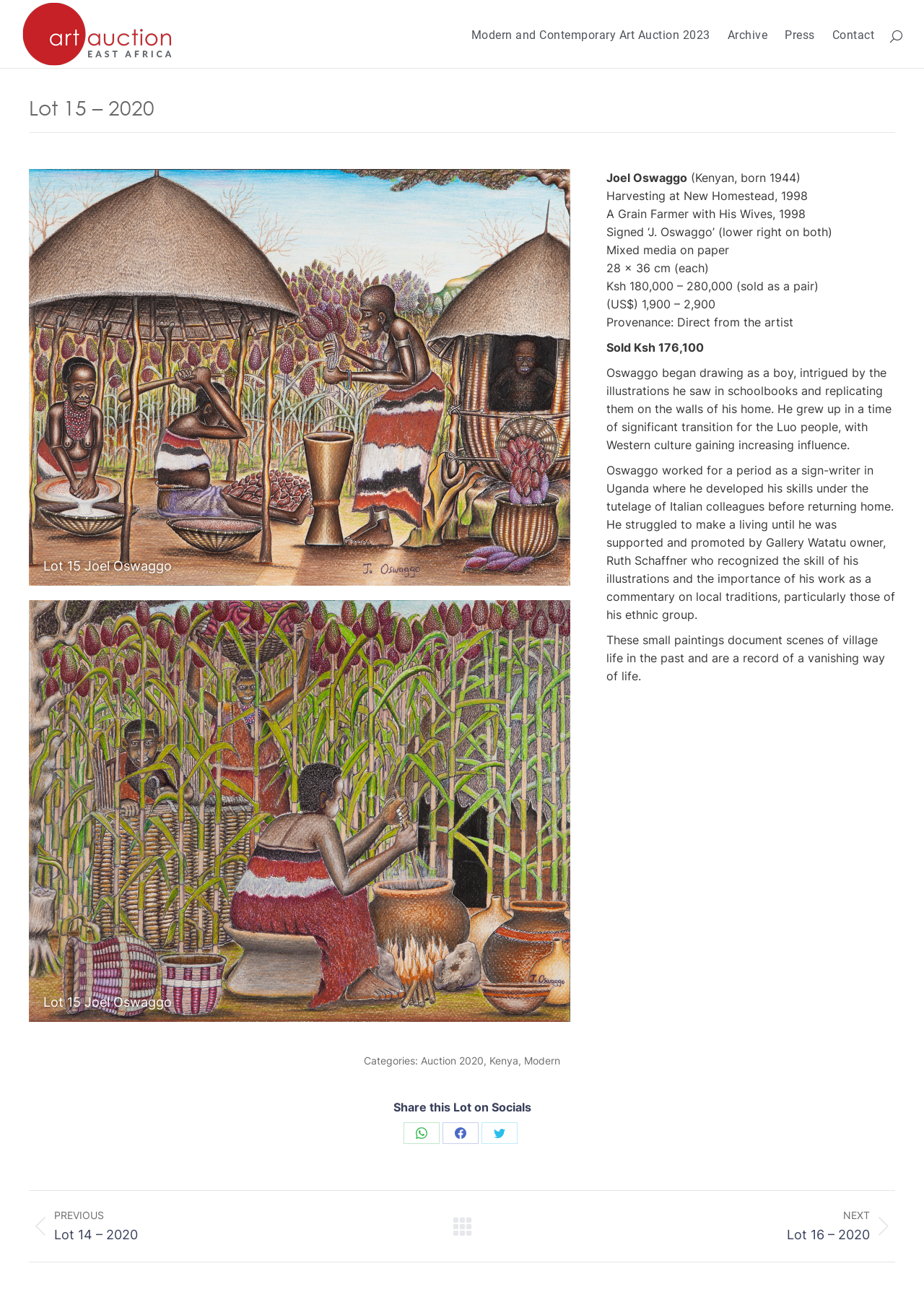Determine the main heading text of the webpage.

Lot 15 – 2020